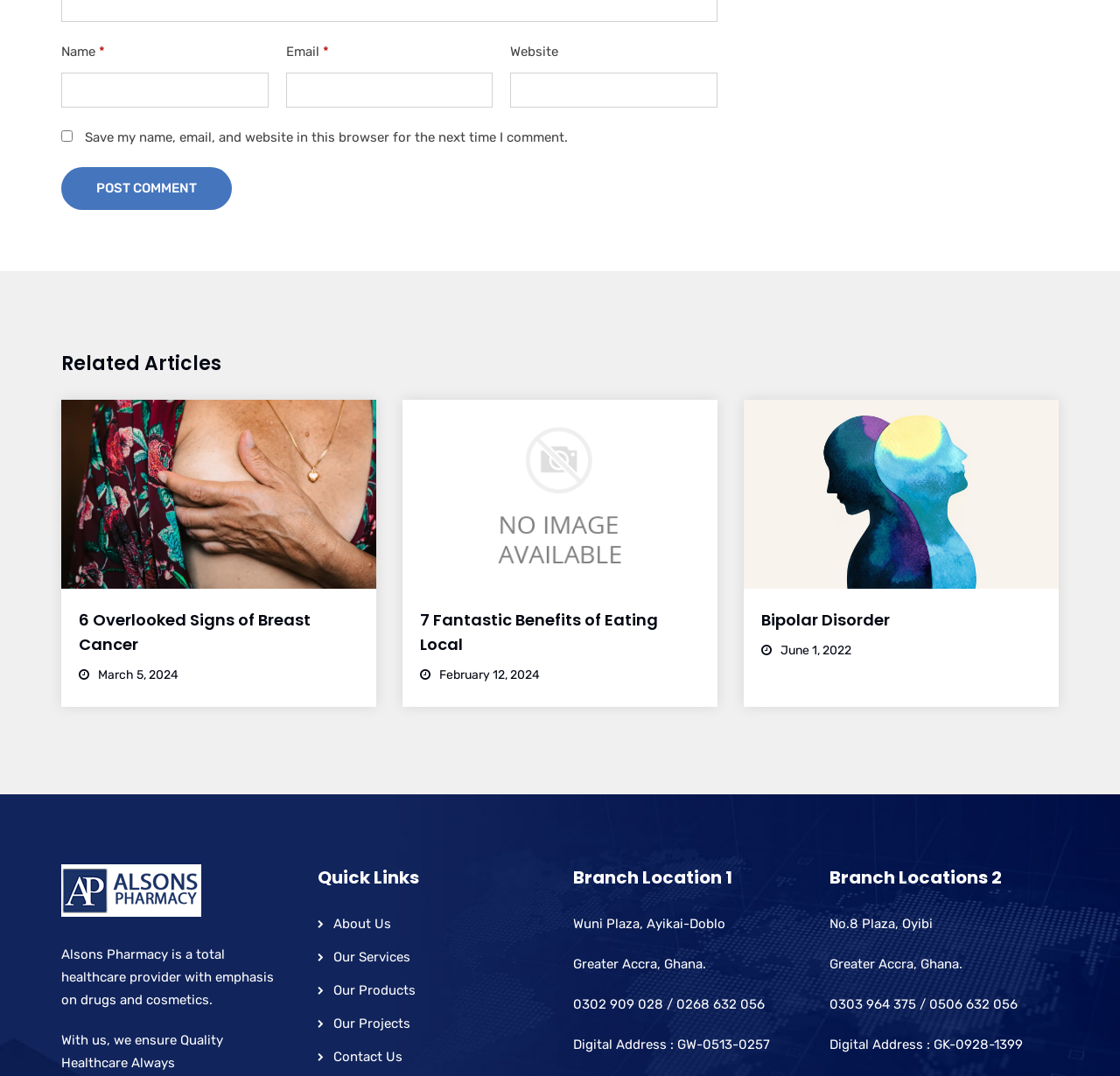Can you find the bounding box coordinates for the UI element given this description: "parent_node: Website name="url""? Provide the coordinates as four float numbers between 0 and 1: [left, top, right, bottom].

[0.456, 0.067, 0.641, 0.1]